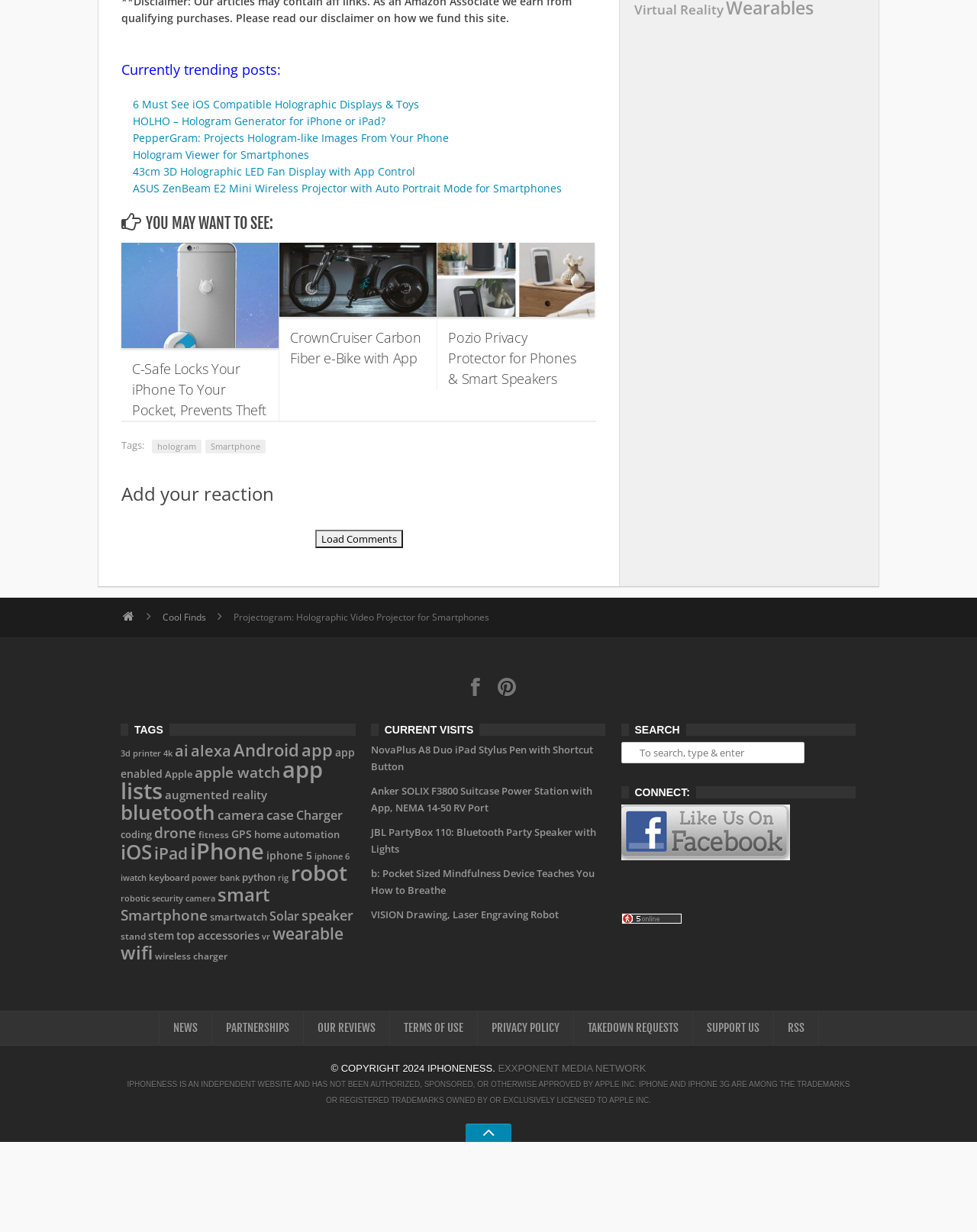Extract the bounding box coordinates for the UI element described as: "Load Comments".

[0.322, 0.43, 0.412, 0.445]